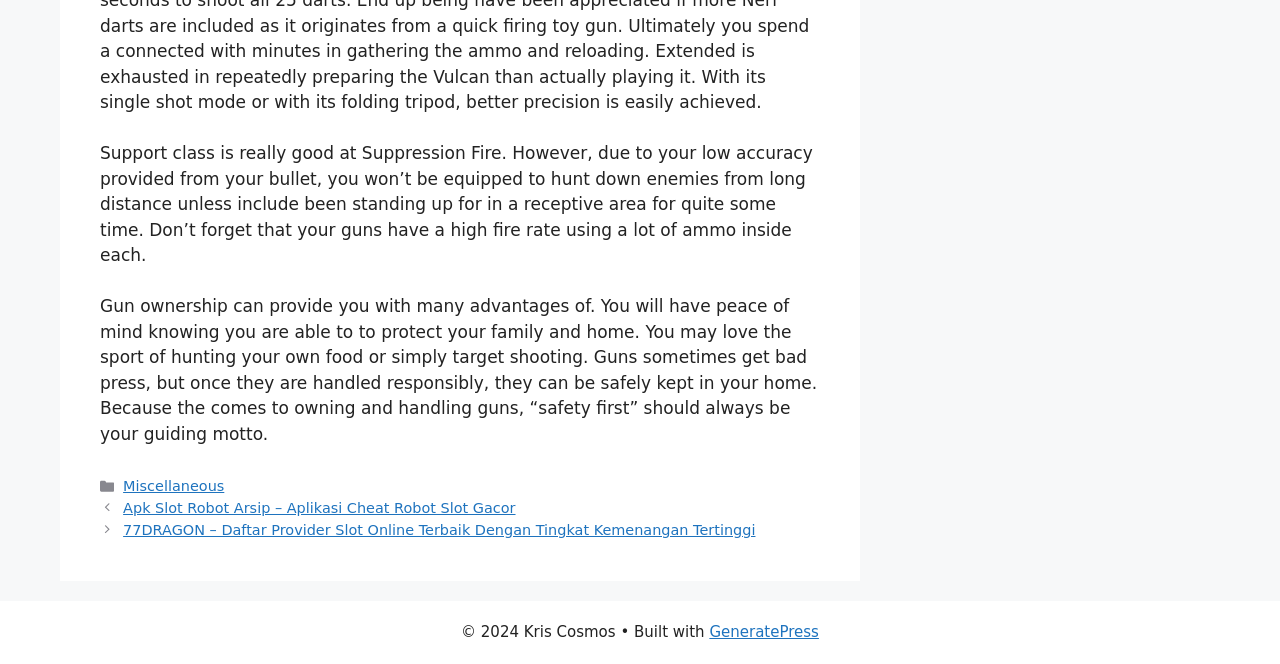Given the element description GeneratePress, specify the bounding box coordinates of the corresponding UI element in the format (top-left x, top-left y, bottom-right x, bottom-right y). All values must be between 0 and 1.

[0.554, 0.939, 0.64, 0.966]